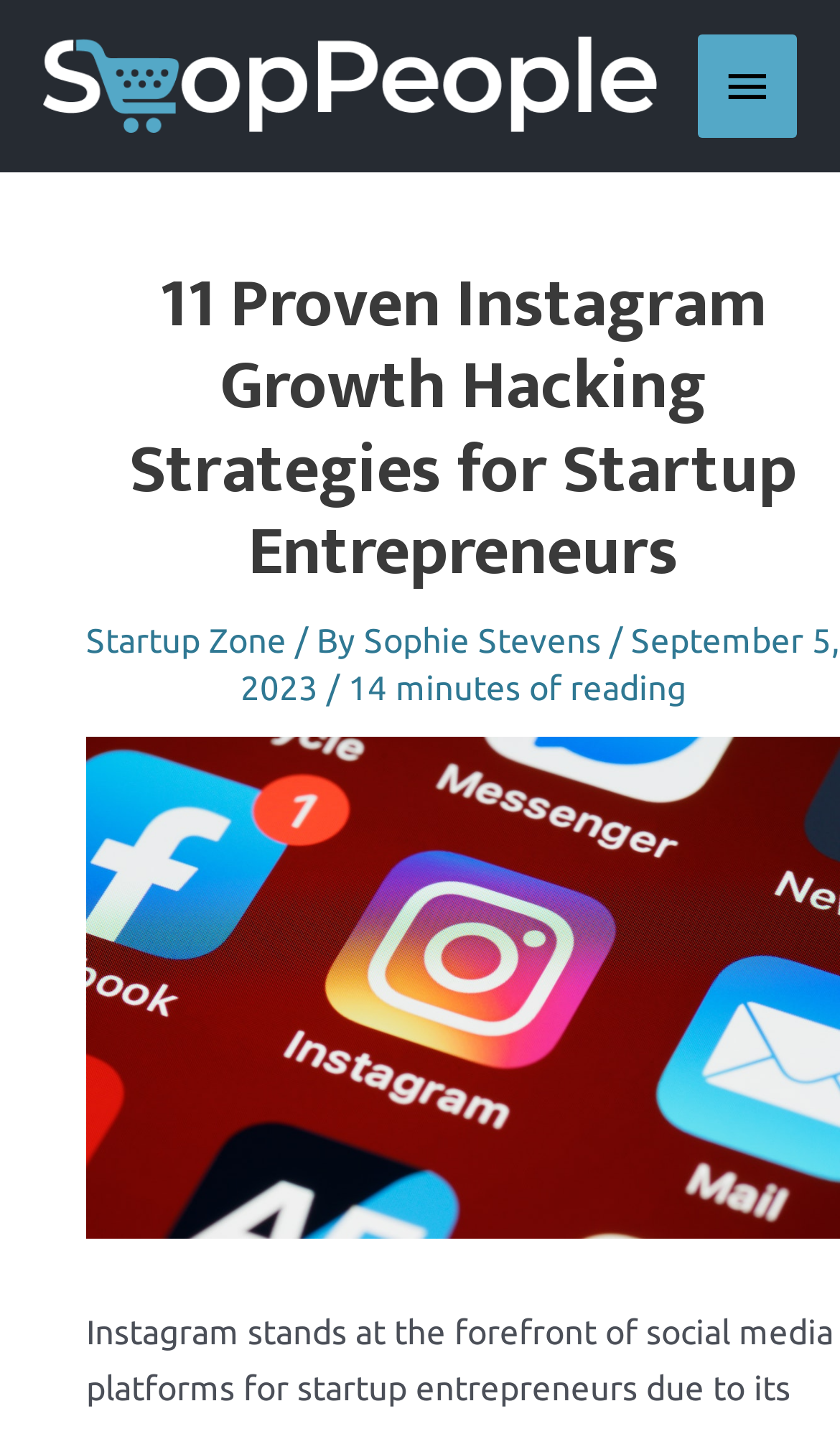Is the main menu expanded?
Using the image as a reference, answer with just one word or a short phrase.

False